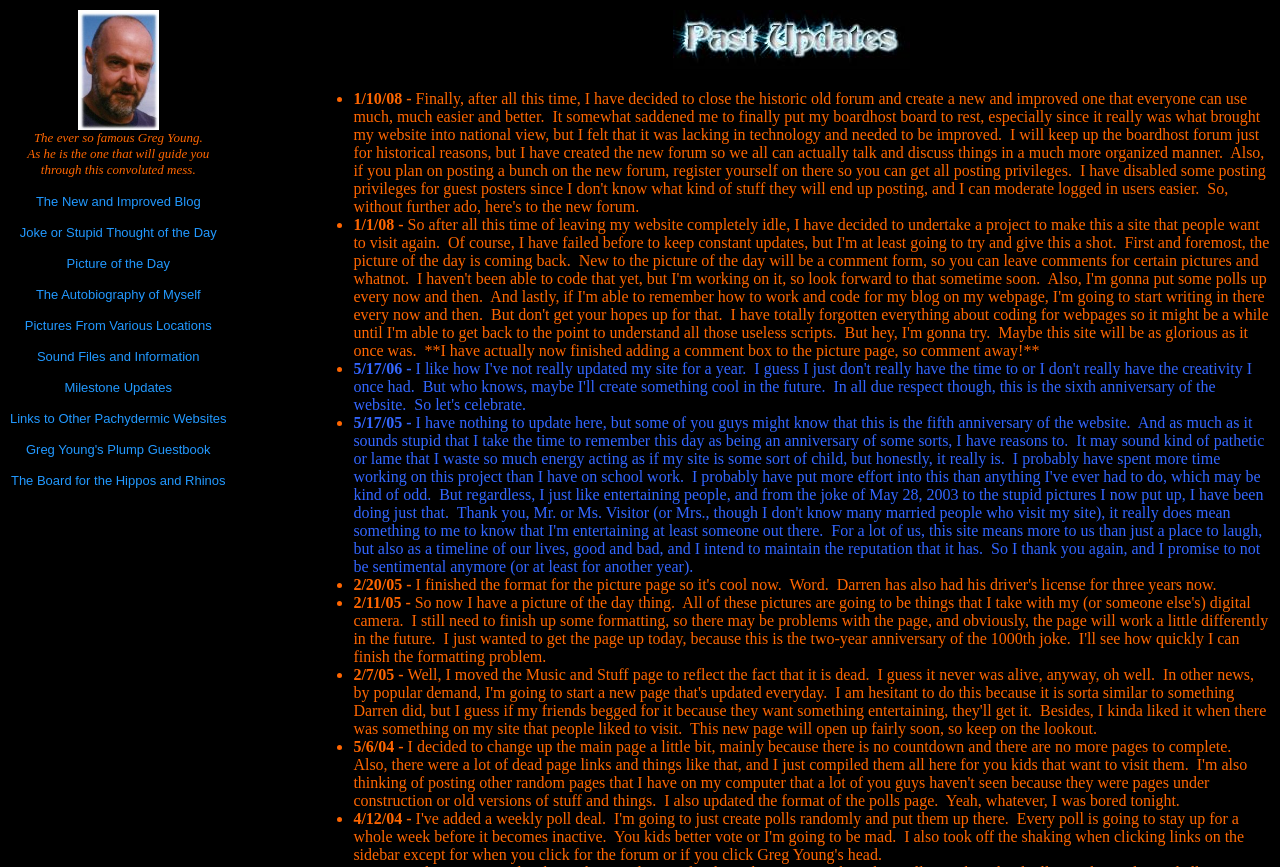Locate the bounding box coordinates of the clickable region to complete the following instruction: "Click on the Nomadic Health Coach link."

None